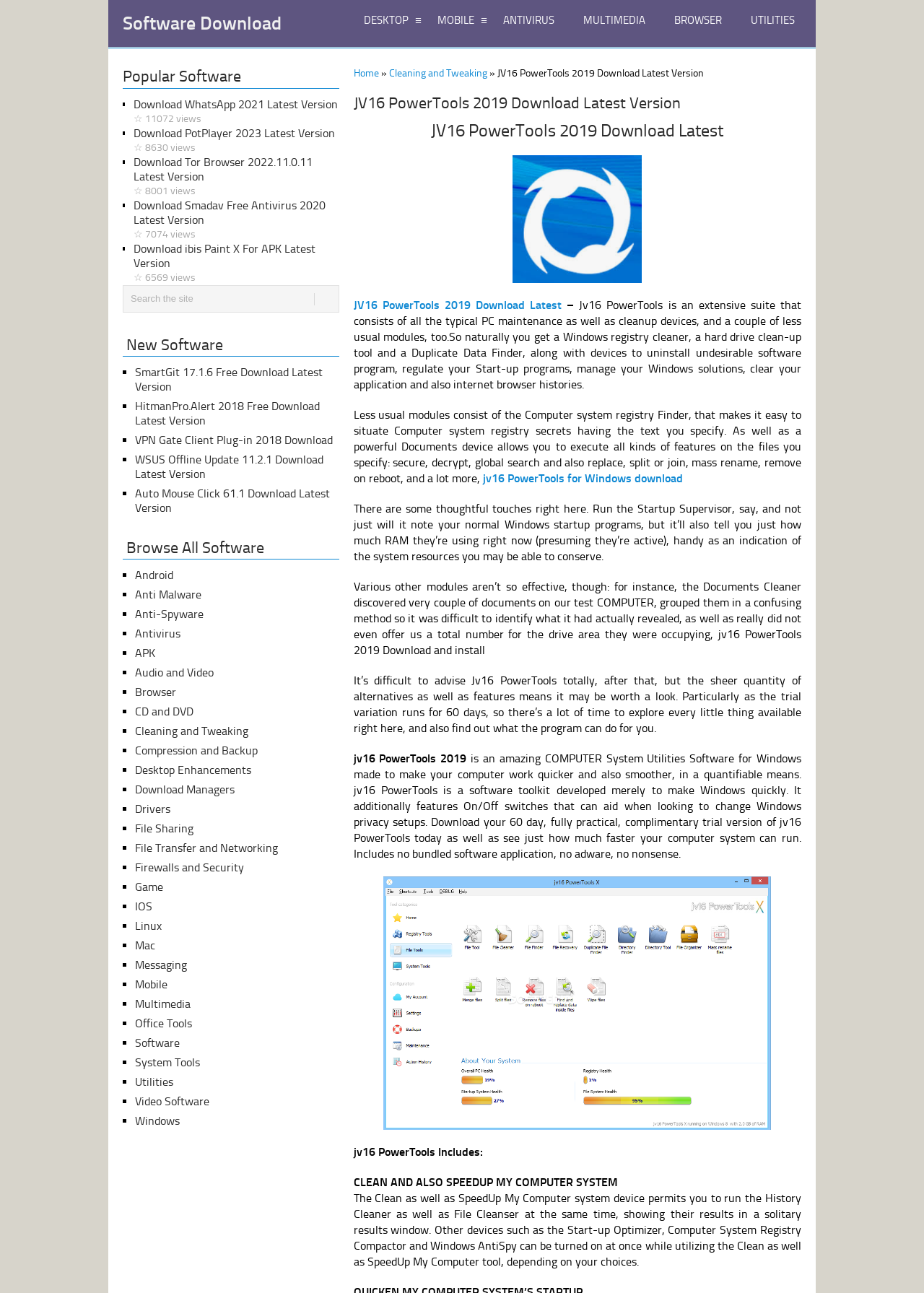Please identify the coordinates of the bounding box that should be clicked to fulfill this instruction: "Search the site".

[0.34, 0.227, 0.365, 0.236]